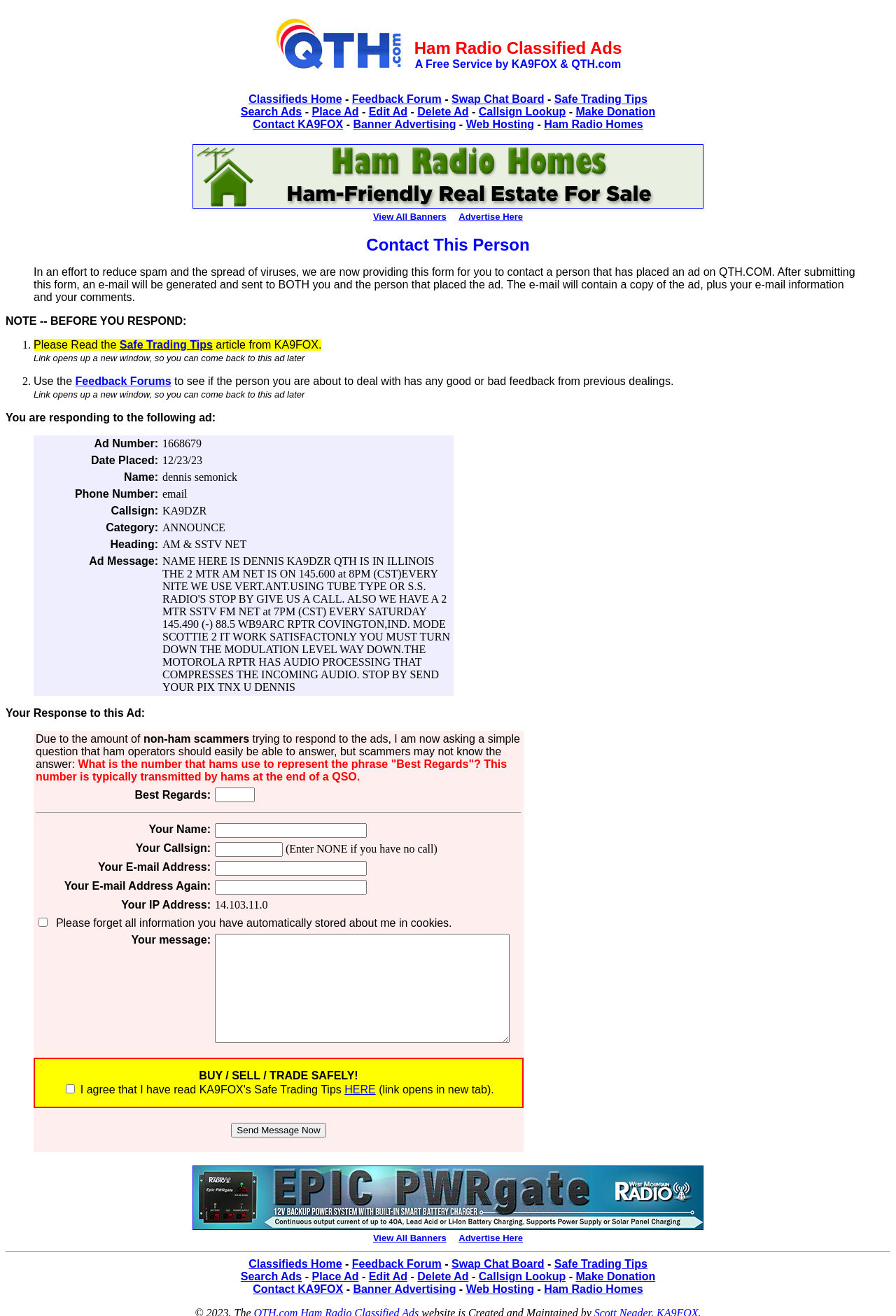Using the element description: "Place Ad", determine the bounding box coordinates. The coordinates should be in the format [left, top, right, bottom], with values between 0 and 1.

[0.348, 0.08, 0.4, 0.089]